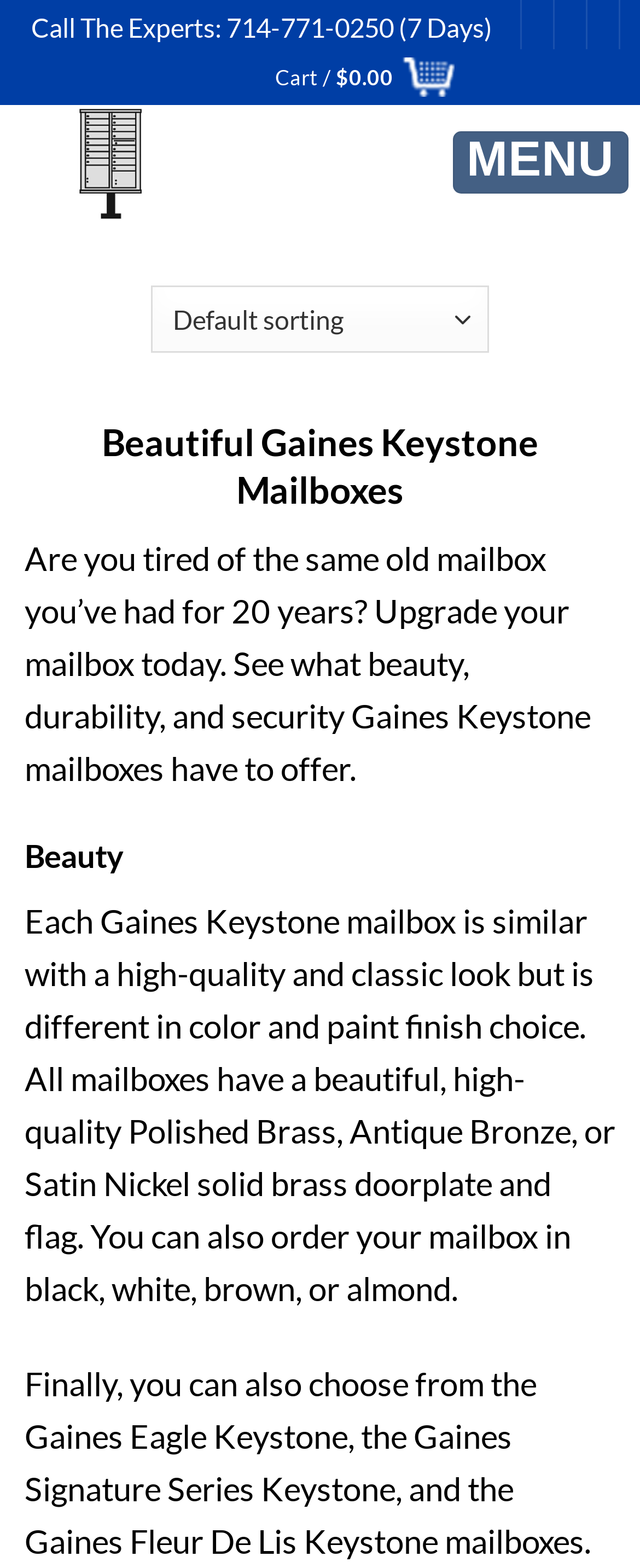Explain in detail what is displayed on the webpage.

The webpage is about Gaines Keystone mailboxes, with a central heading "Beautiful Gaines Keystone Mailboxes" that spans almost the entire width of the page. Below this heading, there is a paragraph of text that introduces the idea of upgrading one's mailbox, highlighting the benefits of Gaines Keystone mailboxes, including beauty, durability, and security.

To the top-left of the page, there is a phone number "Call The Experts: 714-771-0250 (7 Days)" in a relatively small font size. Next to it, there is a cart link with a small cart icon, indicating the current cart total of $0.00.

On the top-right side of the page, there is a link to "Lowest Priced CBUs" with a small image of a mailbox next to it. Further to the right, there is a "Menu" link that, when expanded, controls the main menu.

Below the introductory paragraph, there are three sections. The first section is headed "Beauty" and describes the various color and paint finish options available for Gaines Keystone mailboxes, including the high-quality doorplate and flag. The second section, not explicitly headed, continues to describe the different types of mailboxes available, including the Gaines Eagle Keystone, Signature Series Keystone, and Fleur De Lis Keystone mailboxes.

Throughout the page, there are no prominent images, but rather a focus on text-based content. The layout is clean, with ample whitespace between sections, making it easy to read and navigate.